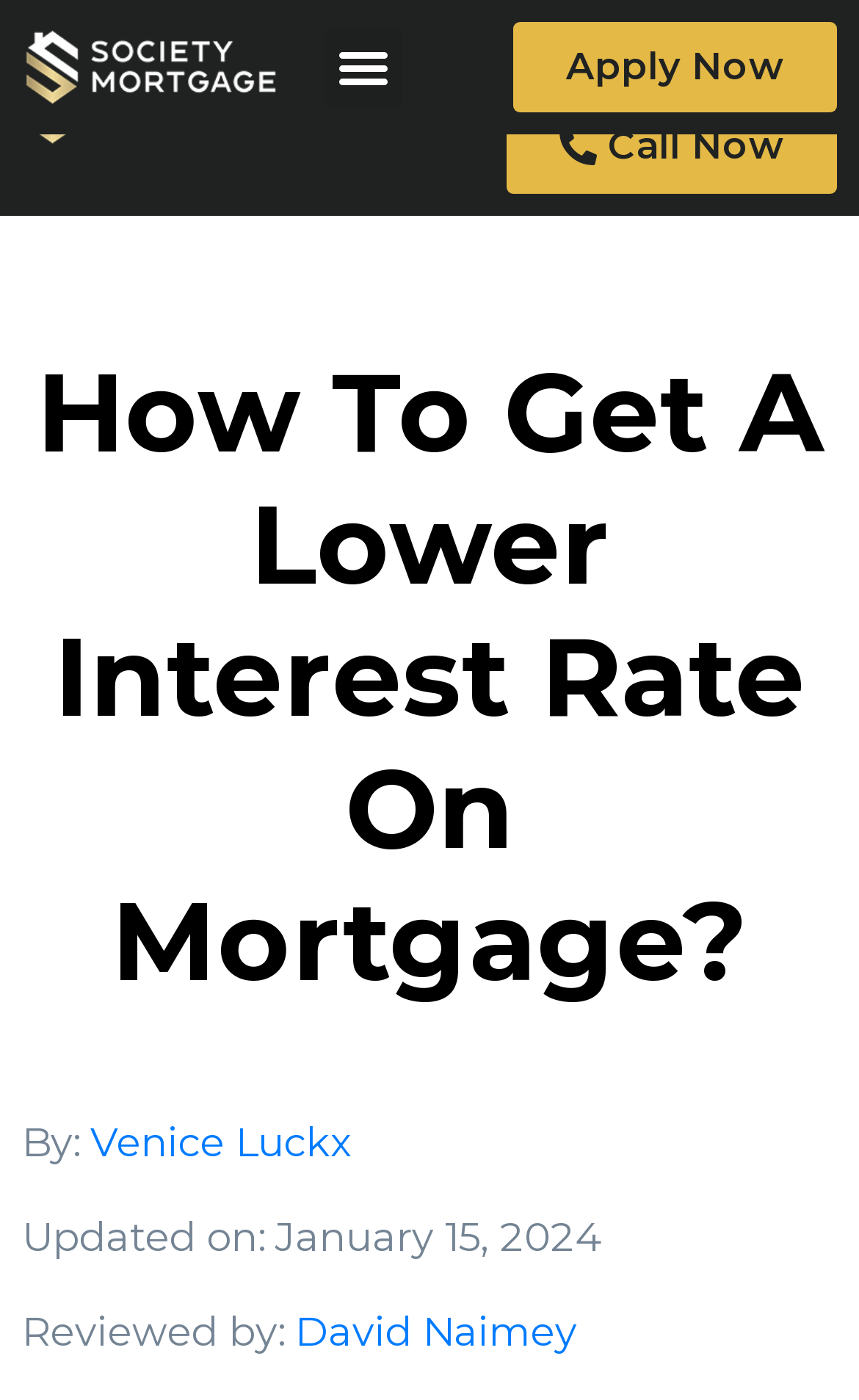How many call-to-action buttons are there?
Using the details shown in the screenshot, provide a comprehensive answer to the question.

I counted the number of call-to-action buttons by looking at the top and bottom sections of the page. I found two buttons, one labeled 'Apply Now' and another labeled 'Call Now', indicating that there are two call-to-action buttons on the page.